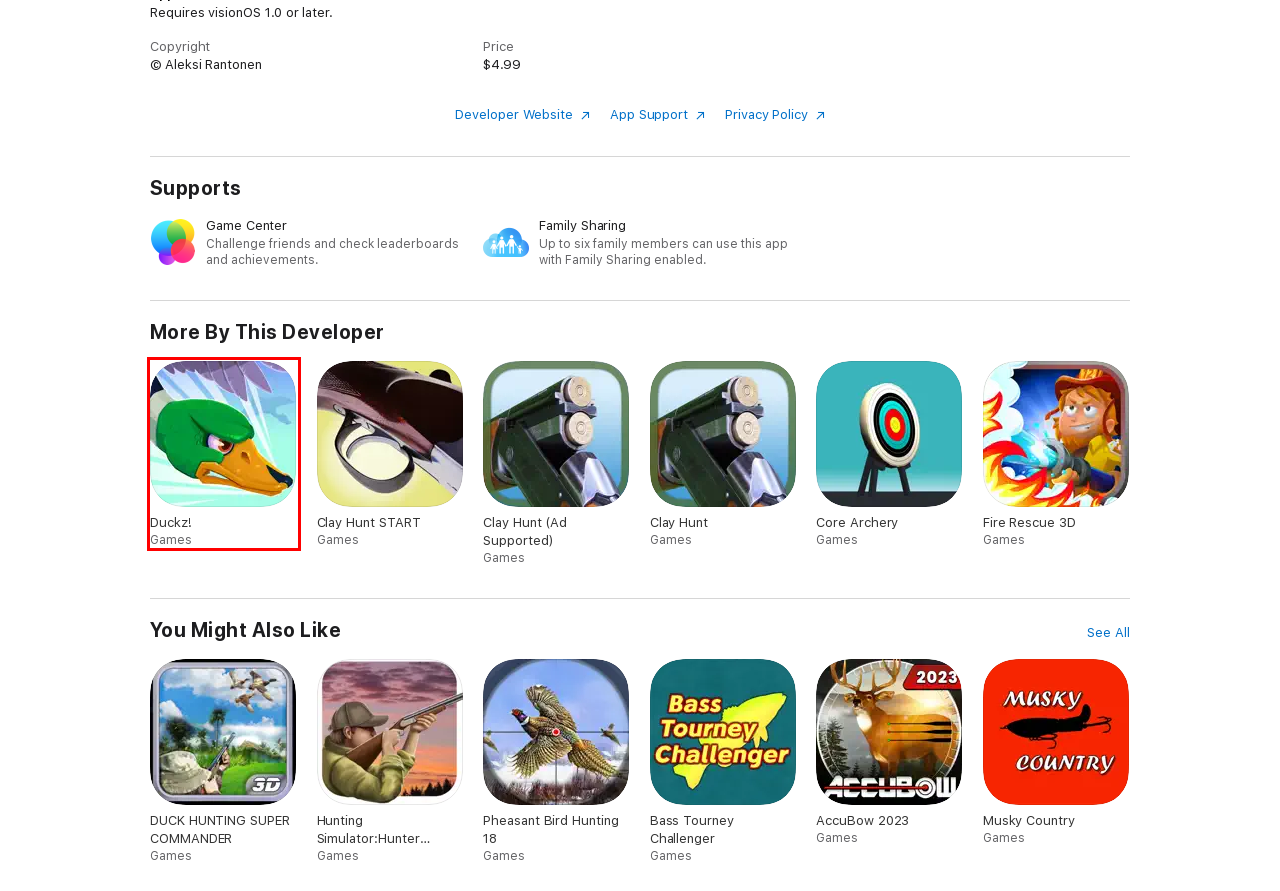Inspect the provided webpage screenshot, concentrating on the element within the red bounding box. Select the description that best represents the new webpage after you click the highlighted element. Here are the candidates:
A. ‎Pheasant Bird Hunting 18 on the App Store
B. ‎Clay Hunt on the App Store
C. ‎AccuBow 2023 on the App Store
D. ‎Bass Tourney Challenger on the App Store
E. ‎Hunting Simulator:Hunter Games on the App Store
F. ‎Duckz! on the App Store
G. ‎DUCK HUNTING SUPER COMMANDER on the App Store
H. ‎Clay Hunt START on the App Store

F